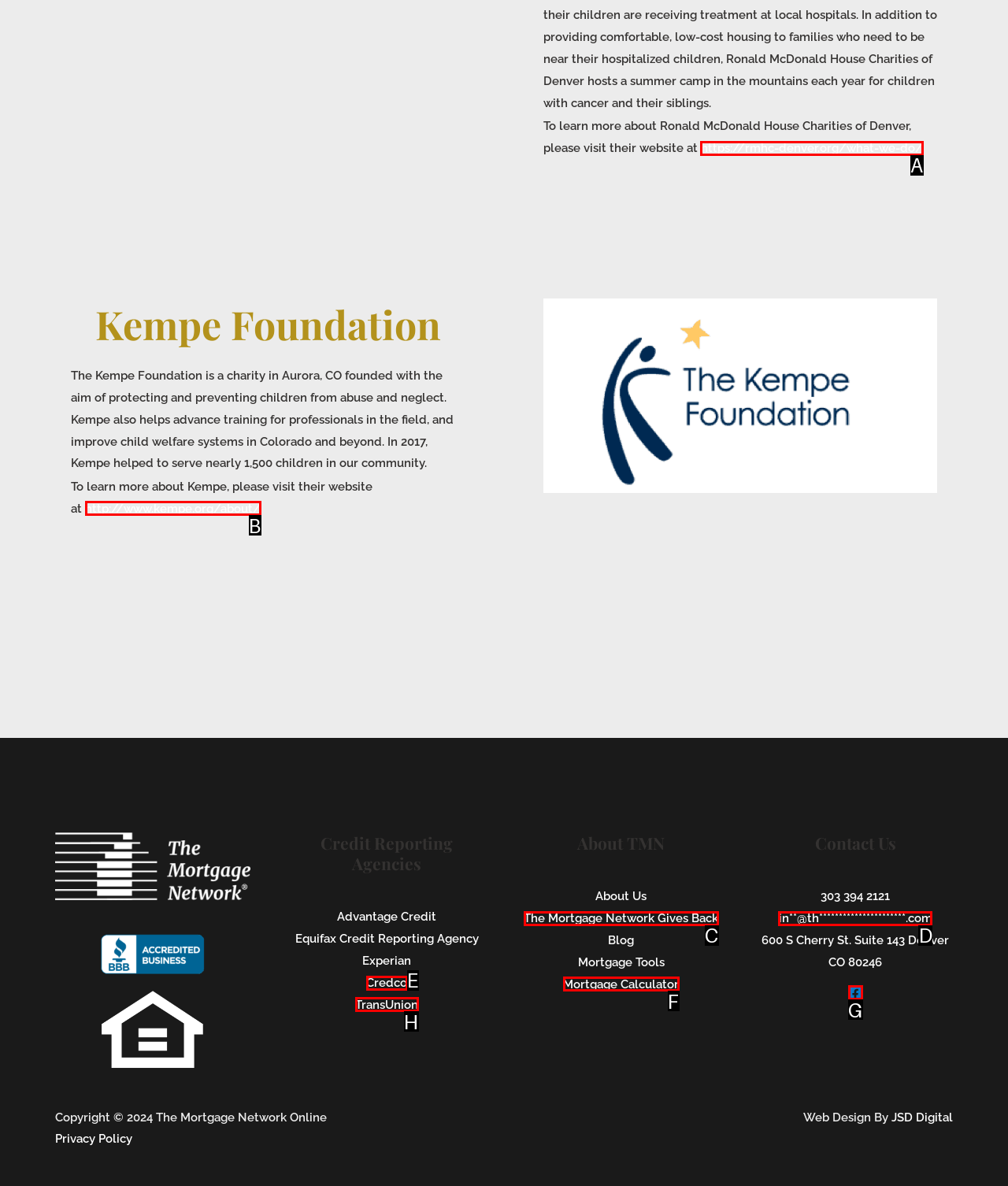Determine the letter of the UI element that will complete the task: Visit Ronald McDonald House Charities of Denver website
Reply with the corresponding letter.

A